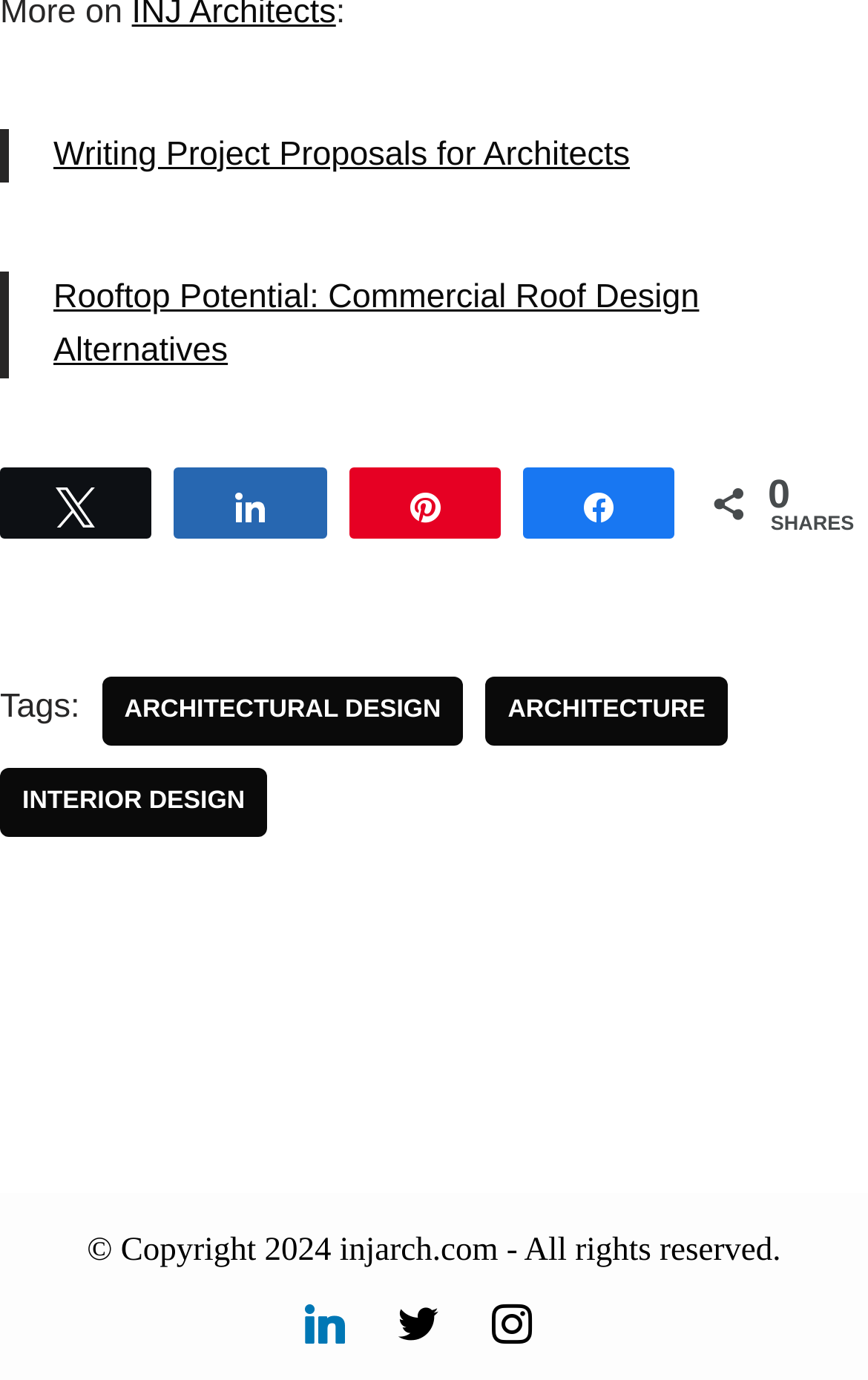Please predict the bounding box coordinates (top-left x, top-left y, bottom-right x, bottom-right y) for the UI element in the screenshot that fits the description: Writing Project Proposals for Architects

[0.062, 0.098, 0.726, 0.125]